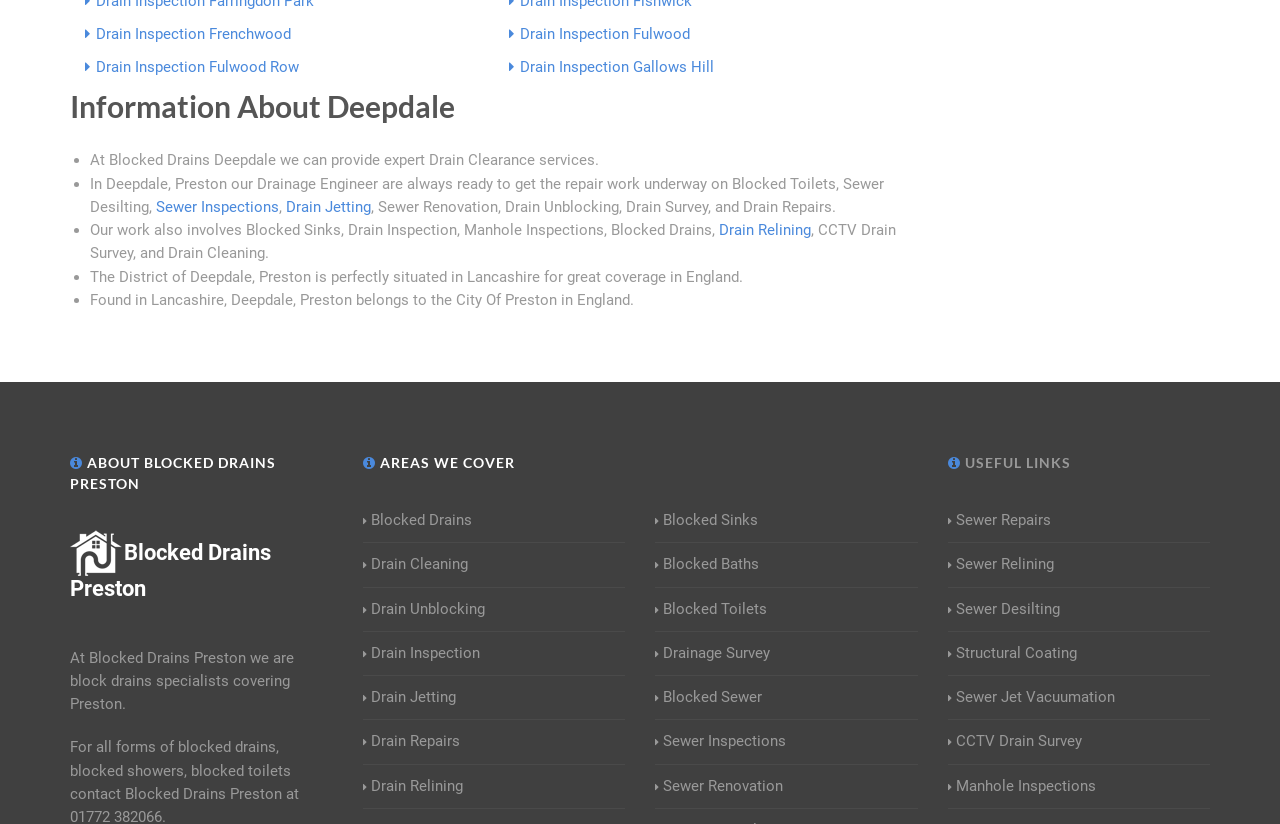Locate the coordinates of the bounding box for the clickable region that fulfills this instruction: "Visit Sewer Inspections".

[0.122, 0.24, 0.218, 0.262]